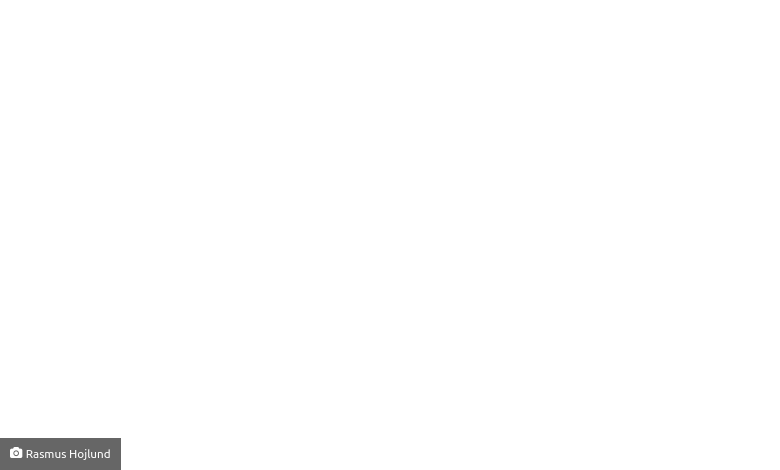Which club is eyeing Rasmus Hojlund as a potential signing?
Please answer using one word or phrase, based on the screenshot.

Manchester United